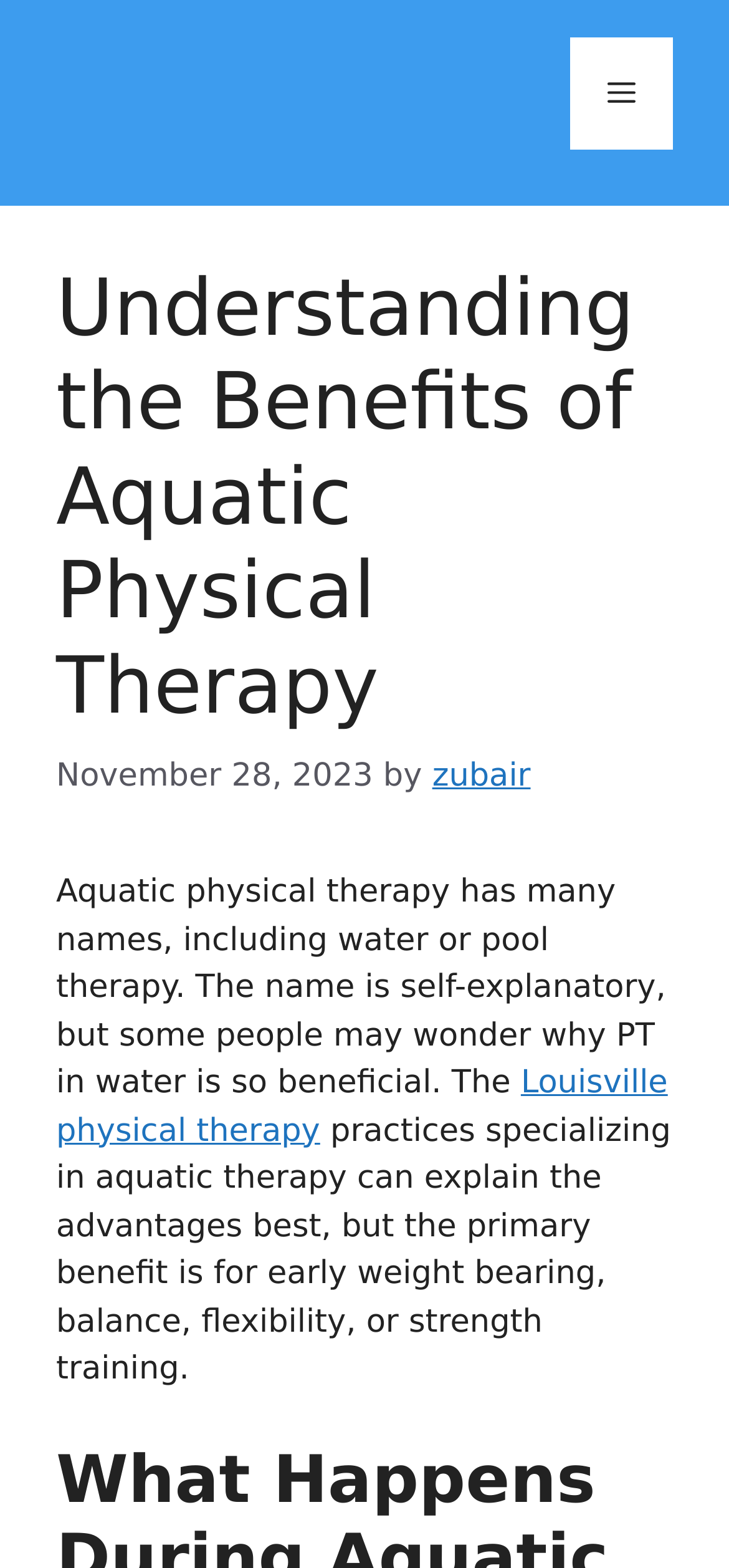Determine the bounding box coordinates (top-left x, top-left y, bottom-right x, bottom-right y) of the UI element described in the following text: Louisville physical therapy

[0.077, 0.679, 0.916, 0.733]